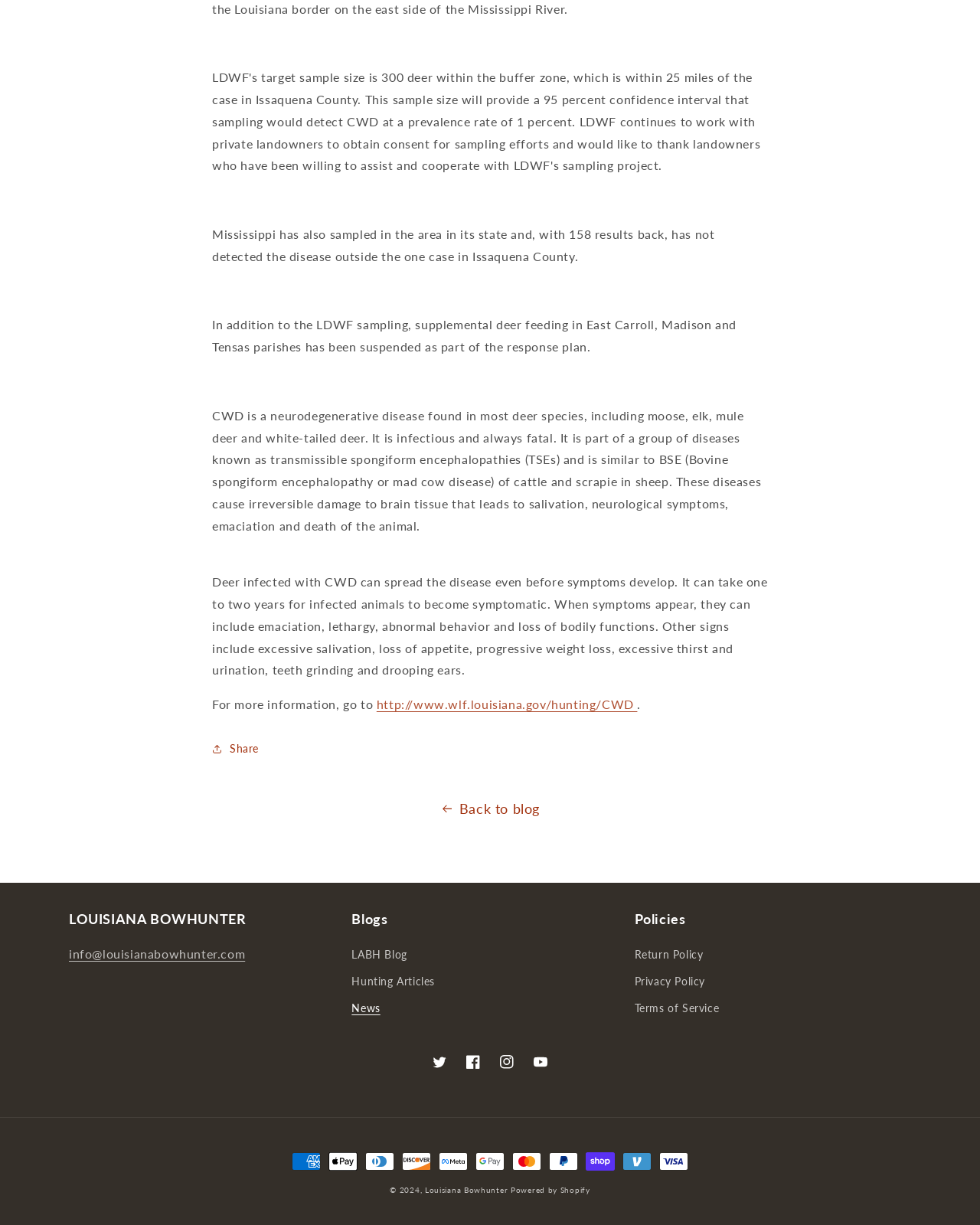Please identify the bounding box coordinates for the region that you need to click to follow this instruction: "Share the article".

[0.216, 0.603, 0.264, 0.619]